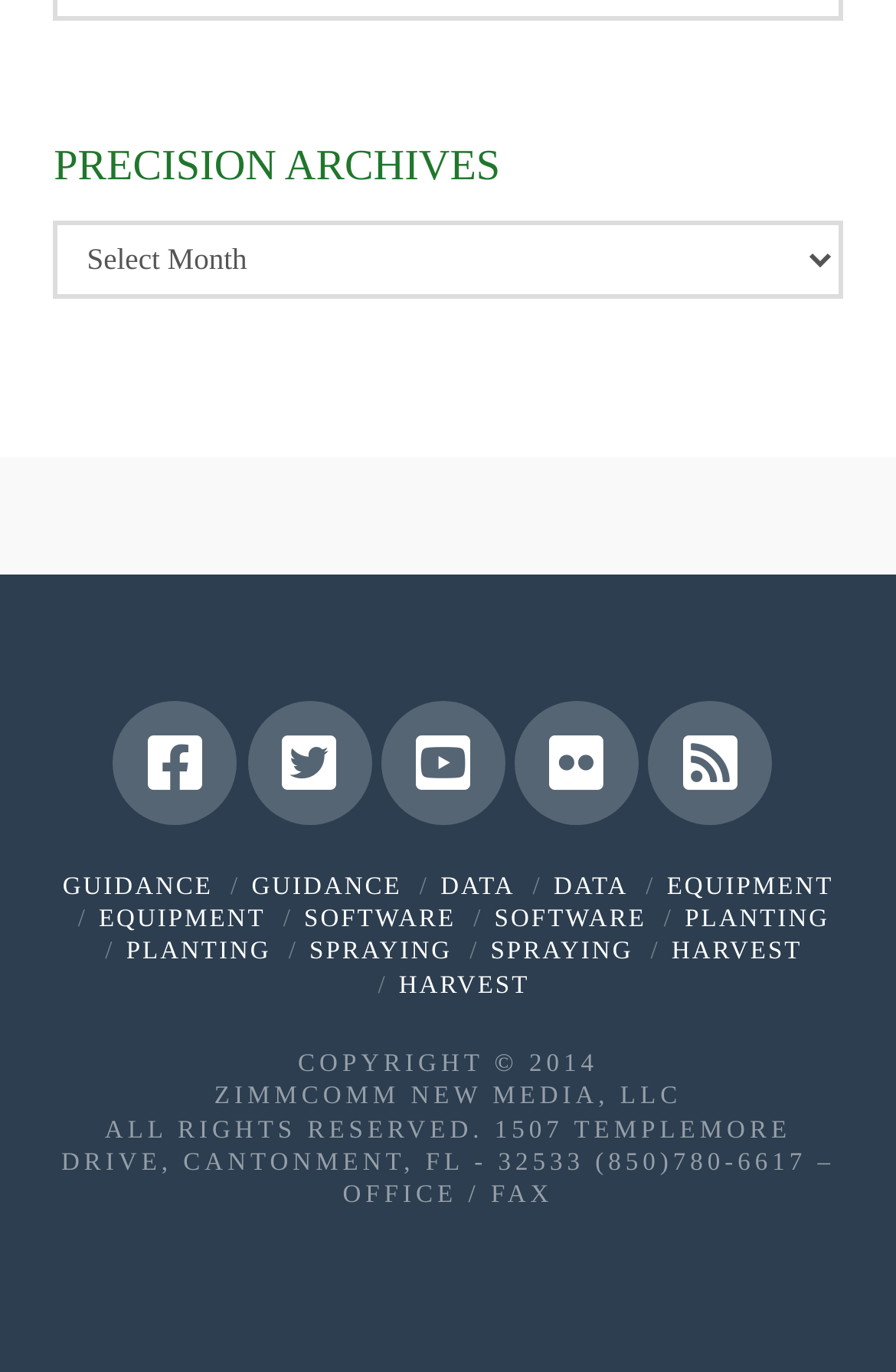Using the provided element description: "Software", identify the bounding box coordinates. The coordinates should be four floats between 0 and 1 in the order [left, top, right, bottom].

[0.552, 0.66, 0.721, 0.68]